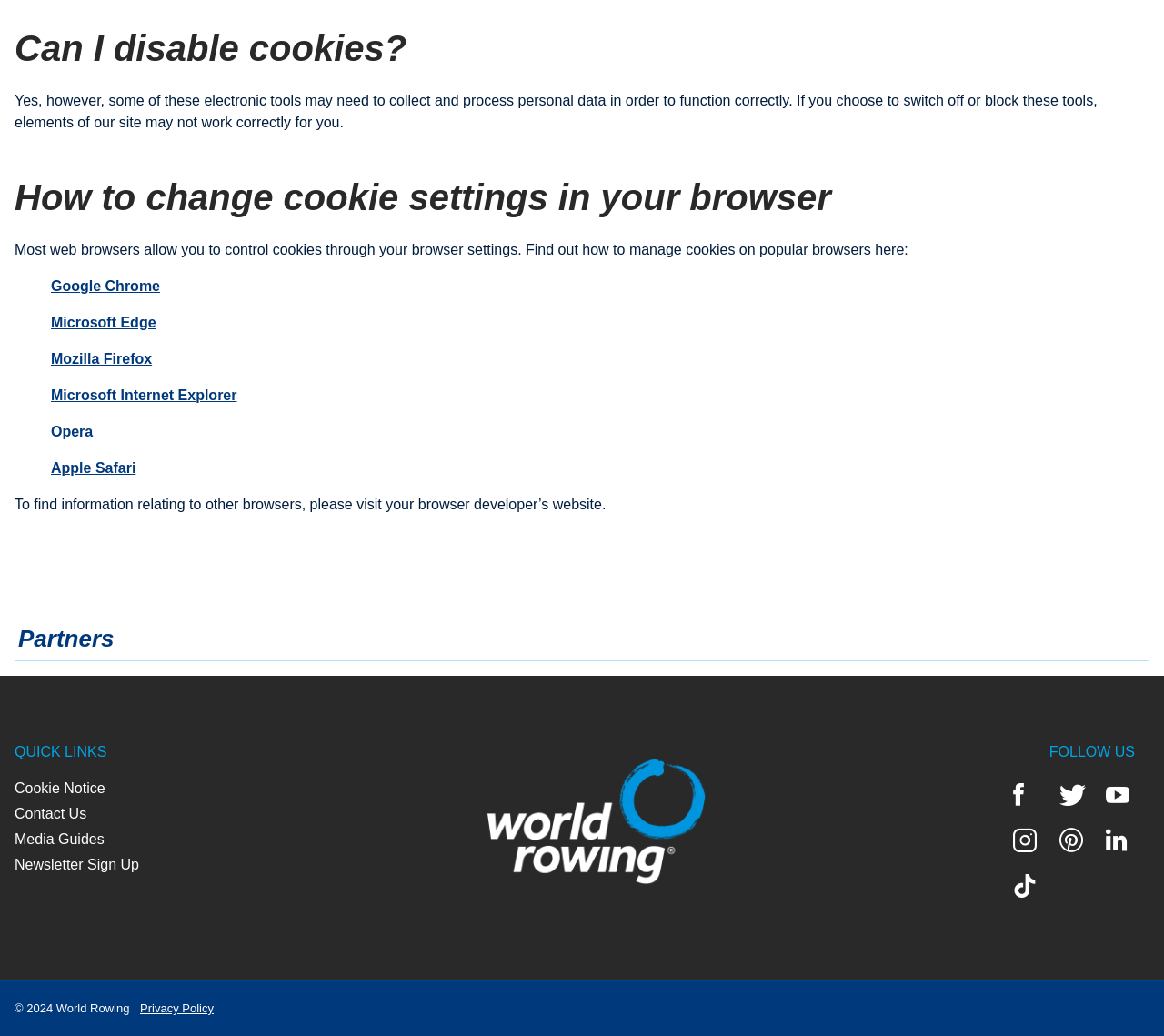Locate the bounding box coordinates of the region to be clicked to comply with the following instruction: "Follow World Rowing on Facebook". The coordinates must be four float numbers between 0 and 1, in the form [left, top, right, bottom].

[0.87, 0.751, 0.908, 0.788]